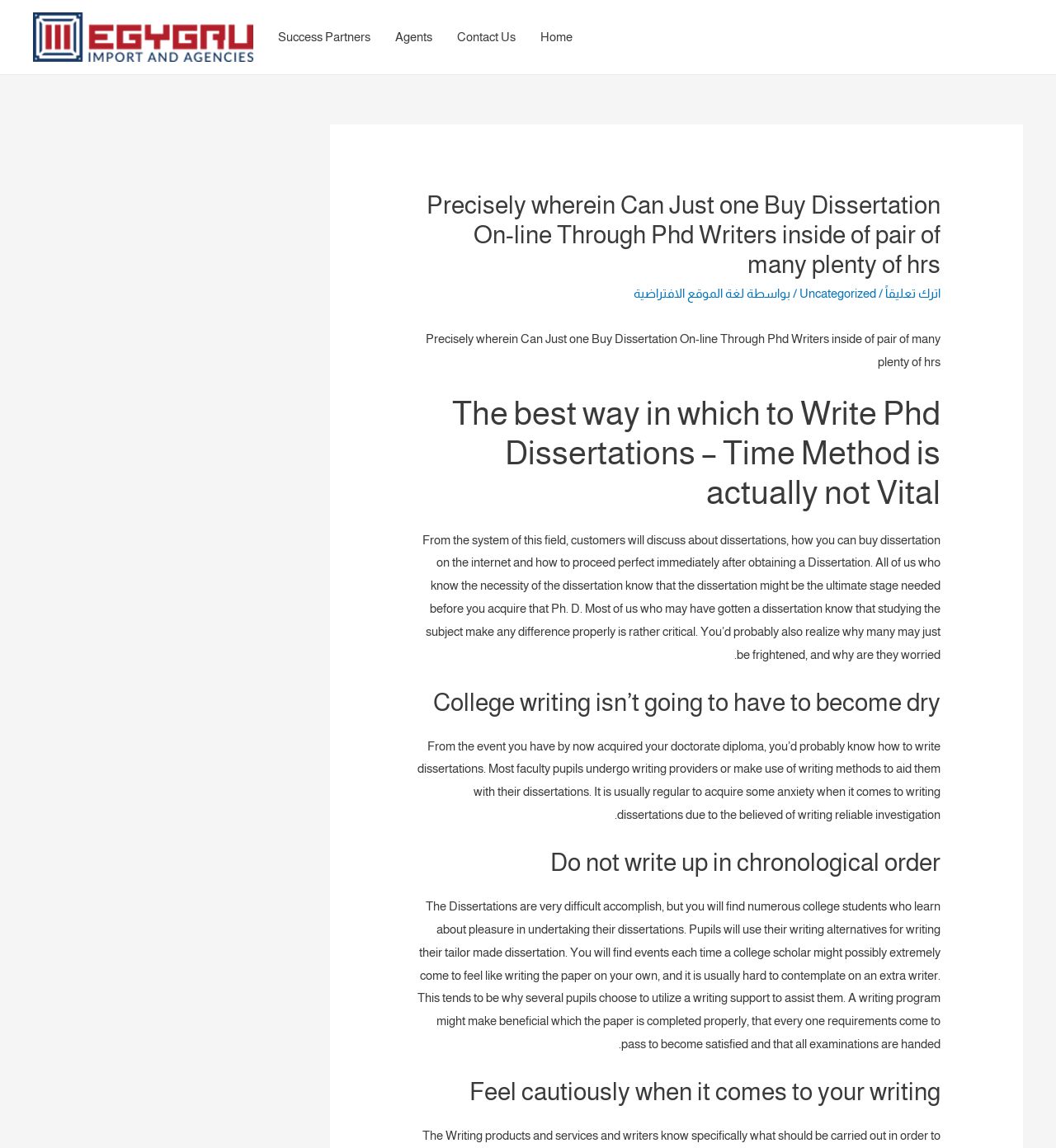Use a single word or phrase to respond to the question:
What is the benefit of using a writing service?

Ensures paper is completed properly